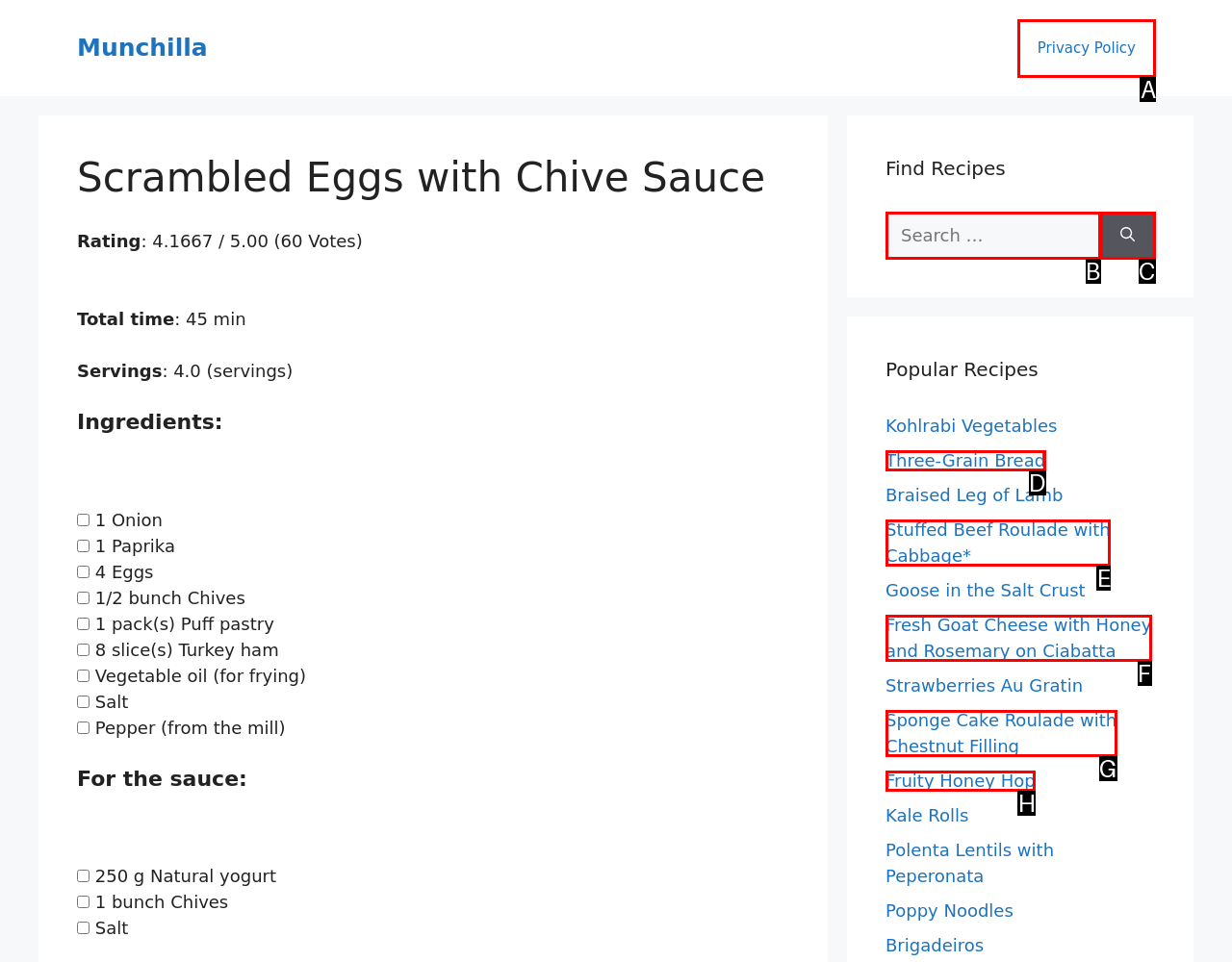Select the correct option from the given choices to perform this task: View the privacy policy. Provide the letter of that option.

A